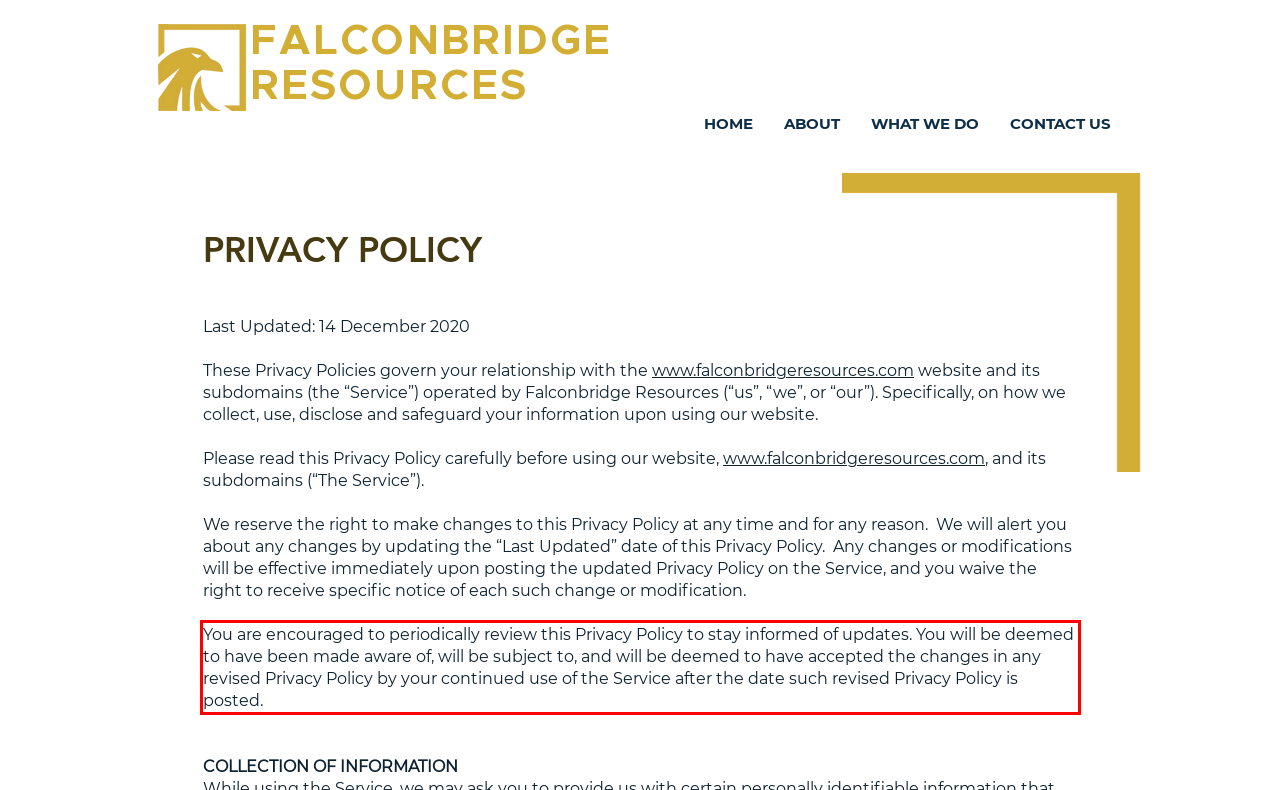Please recognize and transcribe the text located inside the red bounding box in the webpage image.

You are encouraged to periodically review this Privacy Policy to stay informed of updates. You will be deemed to have been made aware of, will be subject to, and will be deemed to have accepted the changes in any revised Privacy Policy by your continued use of the Service after the date such revised Privacy Policy is posted.